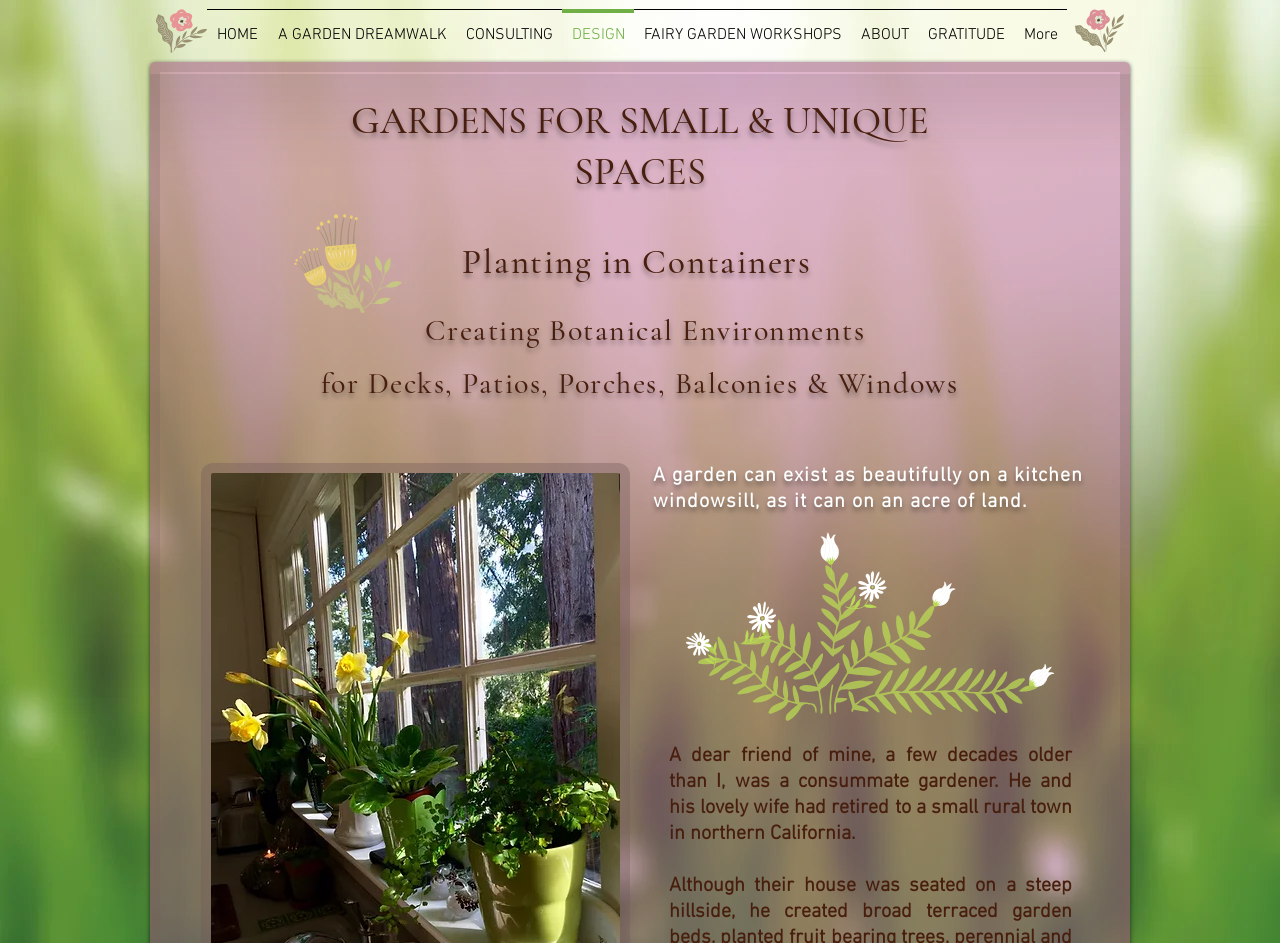Using the information in the image, give a detailed answer to the following question: What is the focus of the 'A GARDEN DREAMWALK' link?

The 'A GARDEN DREAMWALK' link may be related to garden design, possibly offering a service or resource for users to design their own gardens, particularly in small and unique spaces.